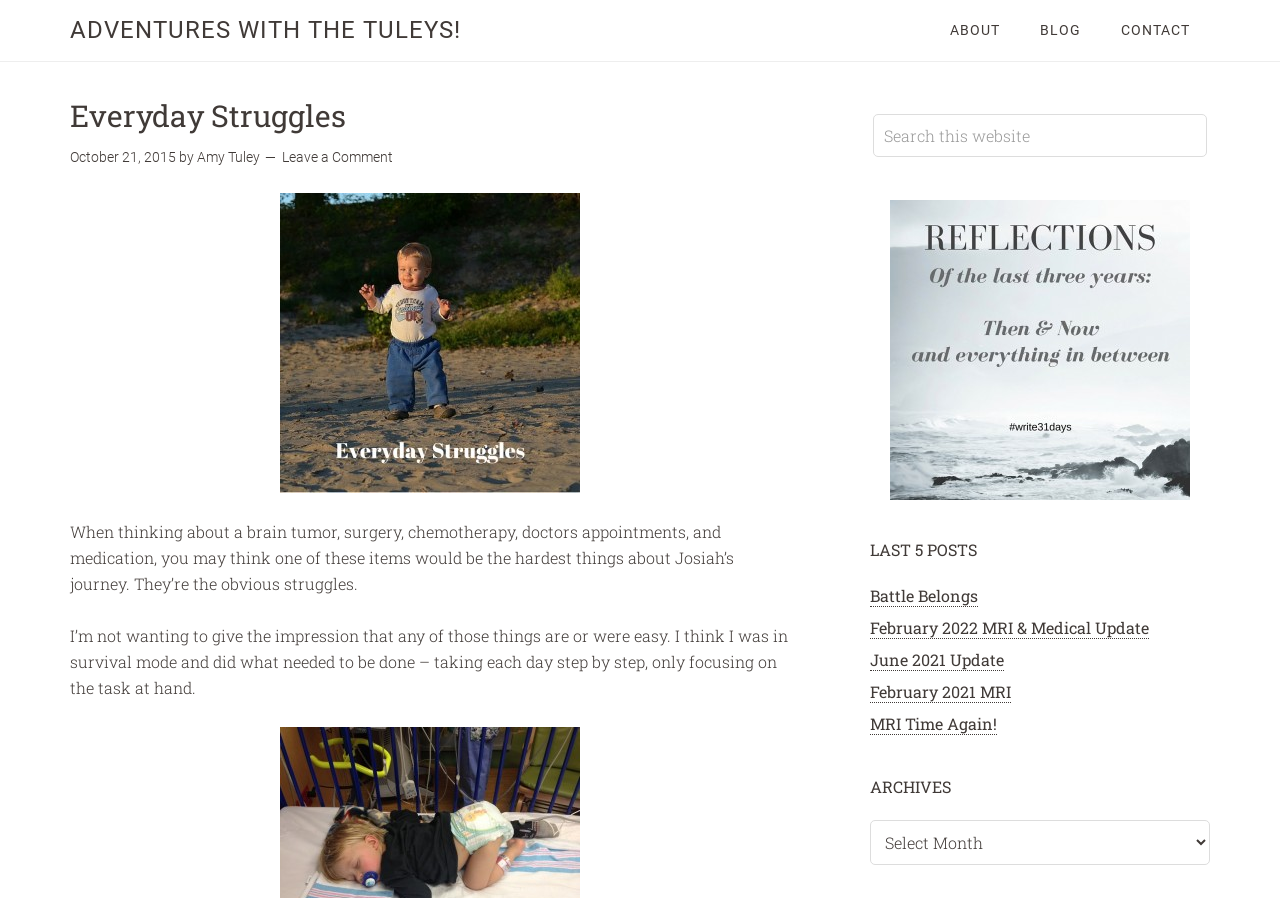Locate the bounding box coordinates of the clickable area needed to fulfill the instruction: "View the 'reflections' image".

[0.695, 0.223, 0.93, 0.557]